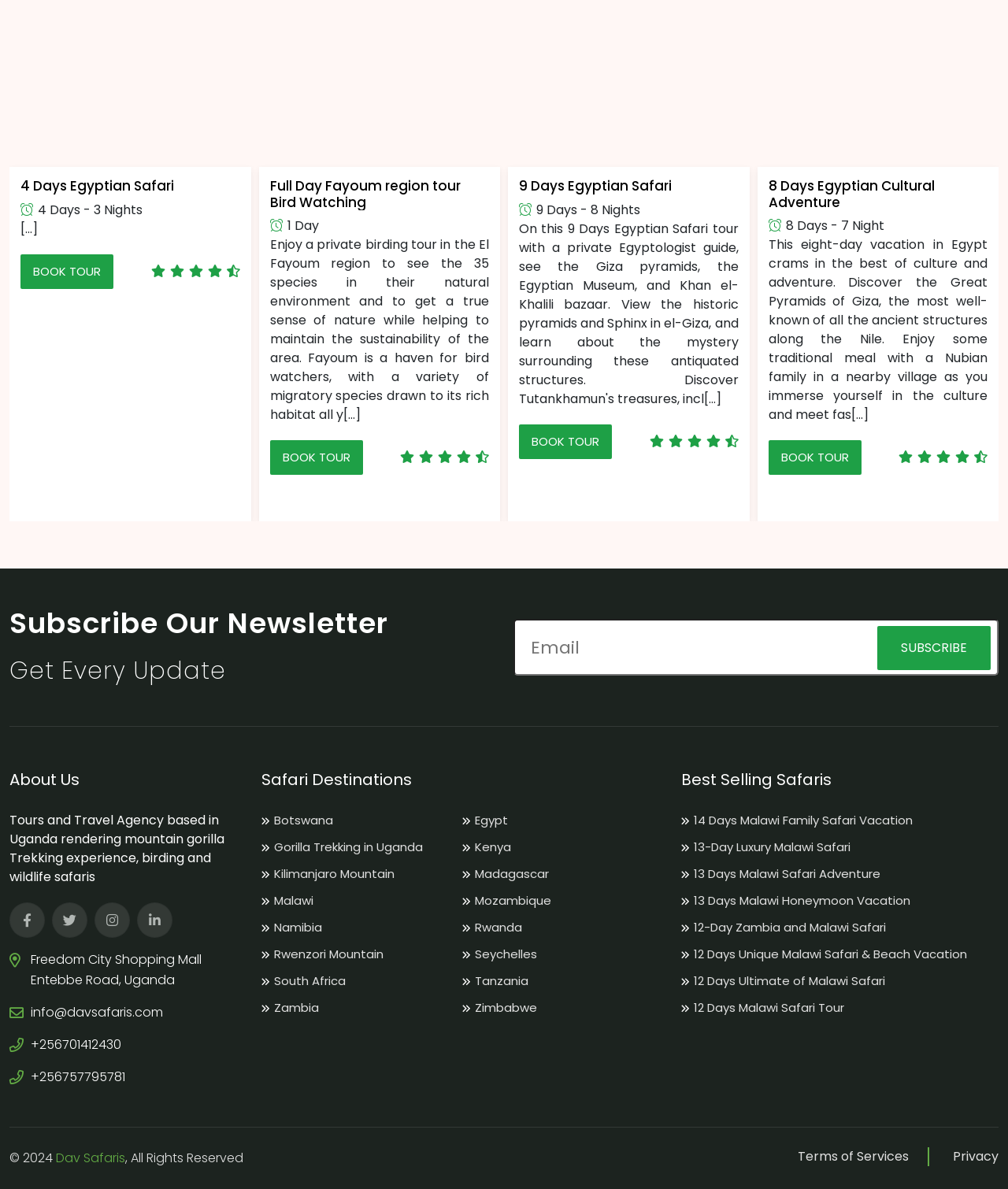Please determine the bounding box coordinates for the element with the description: "Book Tour".

[0.515, 0.357, 0.607, 0.386]